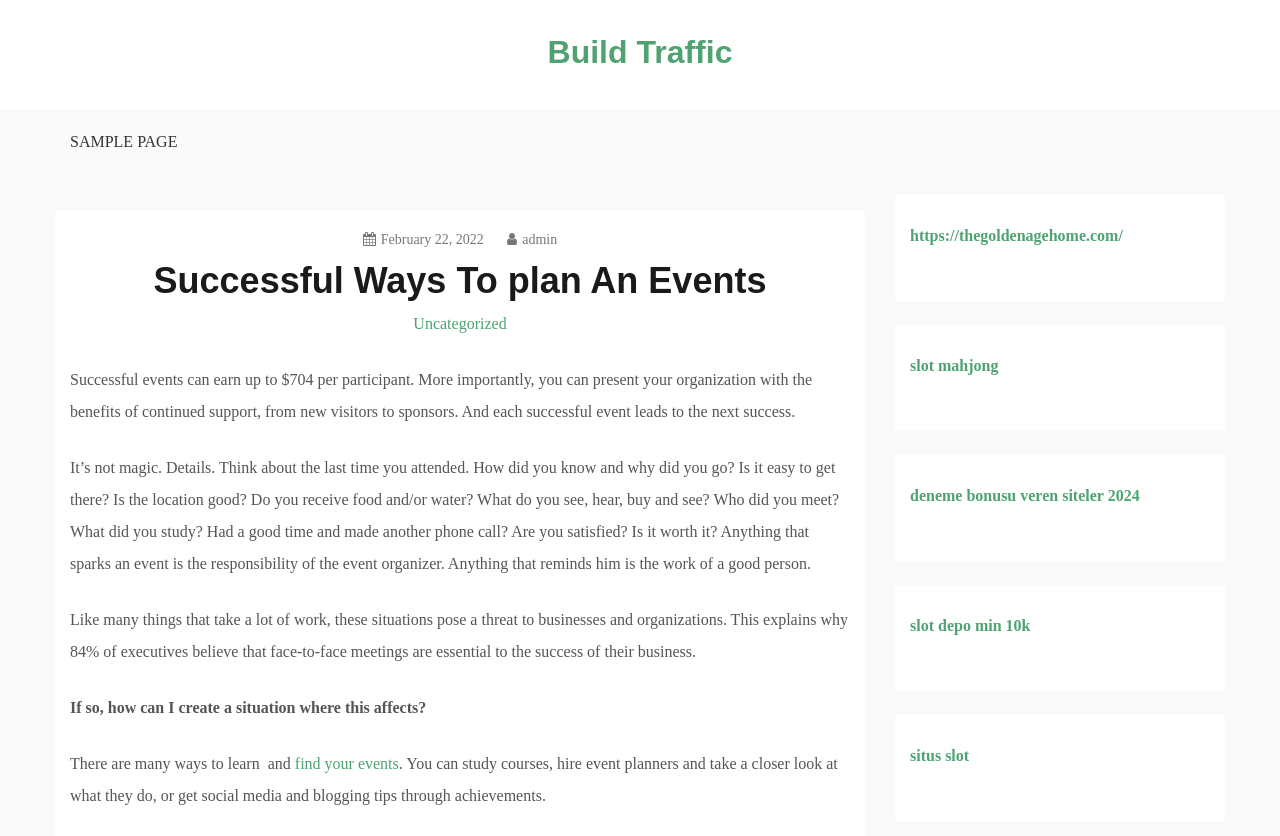What is the date mentioned in the webpage?
Please provide a comprehensive answer based on the contents of the image.

The date is mentioned in the link element with the text ' February 22, 2022' which is a child of the HeaderAsNonLandmark element.